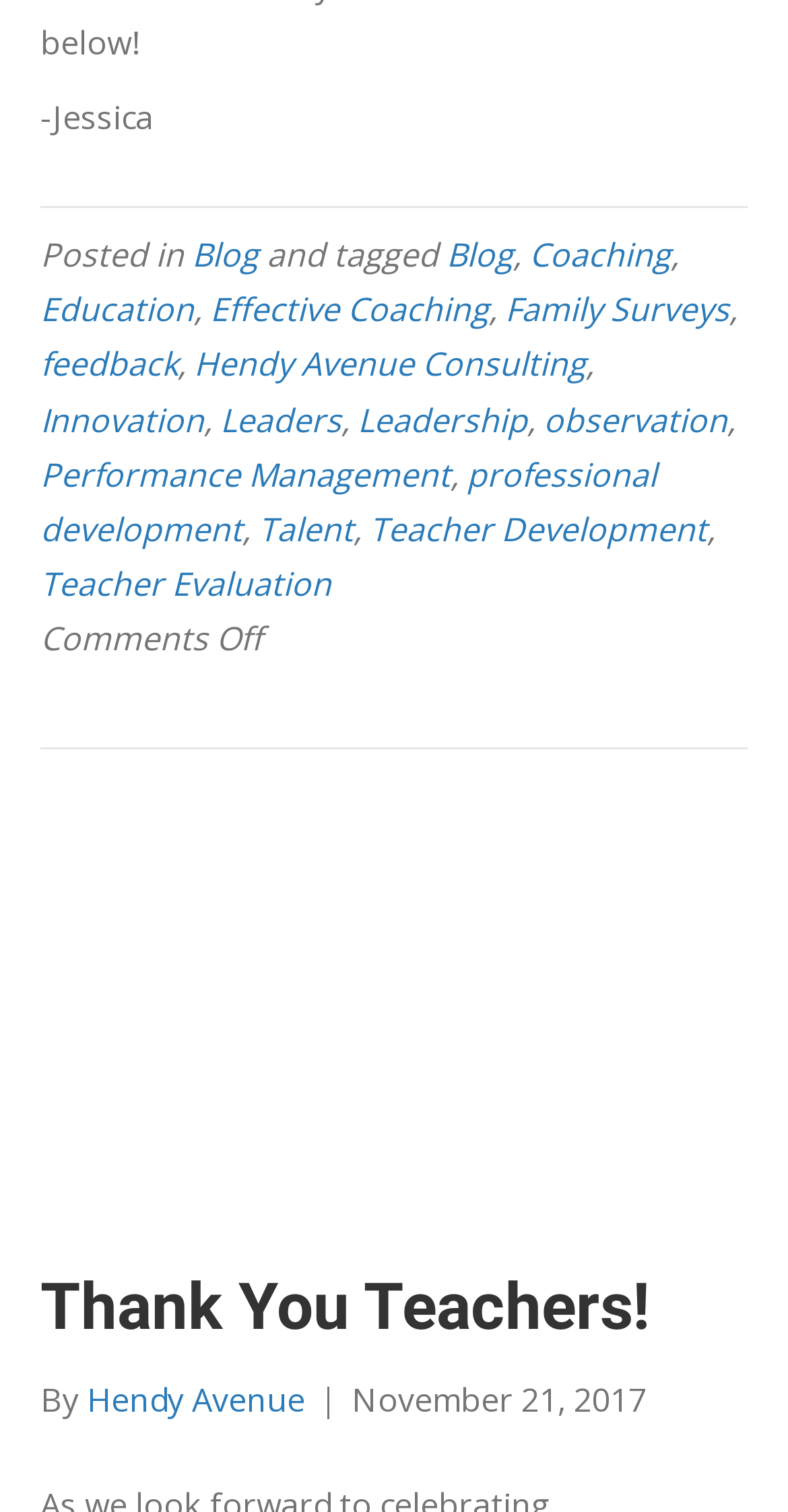Identify the bounding box coordinates of the clickable region required to complete the instruction: "Explore the 'Leadership' category". The coordinates should be given as four float numbers within the range of 0 and 1, i.e., [left, top, right, bottom].

[0.454, 0.263, 0.669, 0.292]